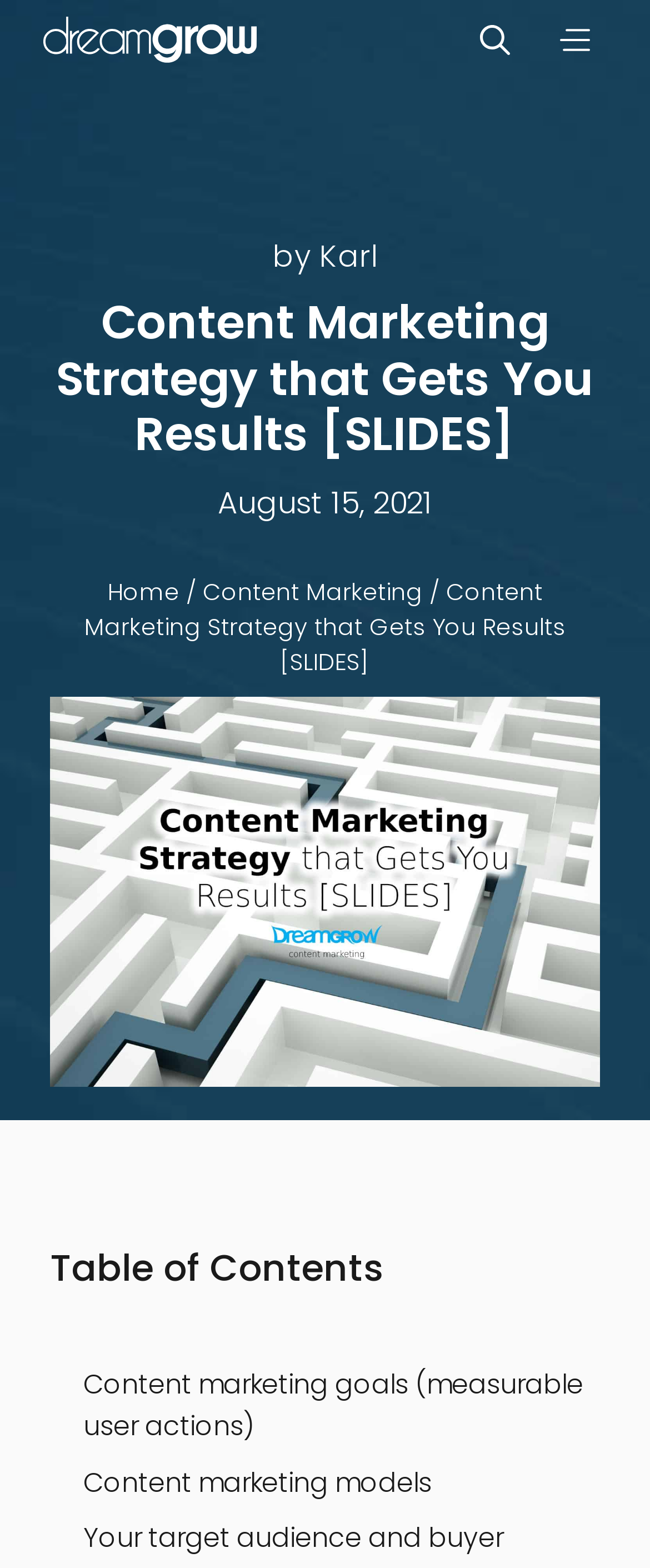Please provide the bounding box coordinates for the element that needs to be clicked to perform the instruction: "Click on the 'Dreamgrow' logo". The coordinates must consist of four float numbers between 0 and 1, formatted as [left, top, right, bottom].

[0.066, 0.0, 0.395, 0.053]